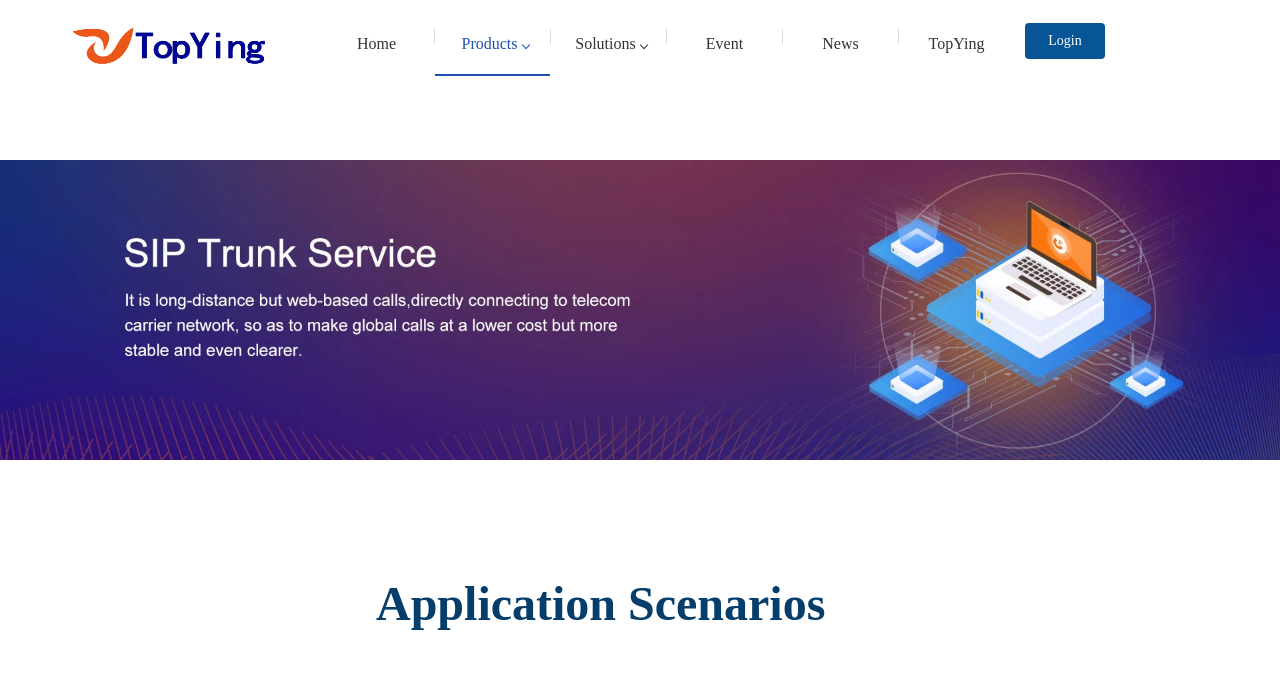Consider the image and give a detailed and elaborate answer to the question: 
What is the logo of TopYing Cloud?

The logo of TopYing Cloud is an image located at the top left corner of the webpage, with a bounding box coordinate of [0.054, 0.0, 0.21, 0.133]. The OCR text of the image is '拓鹰云-国际短信_群发短信_国际短信平台_营销短信_语音营销'.